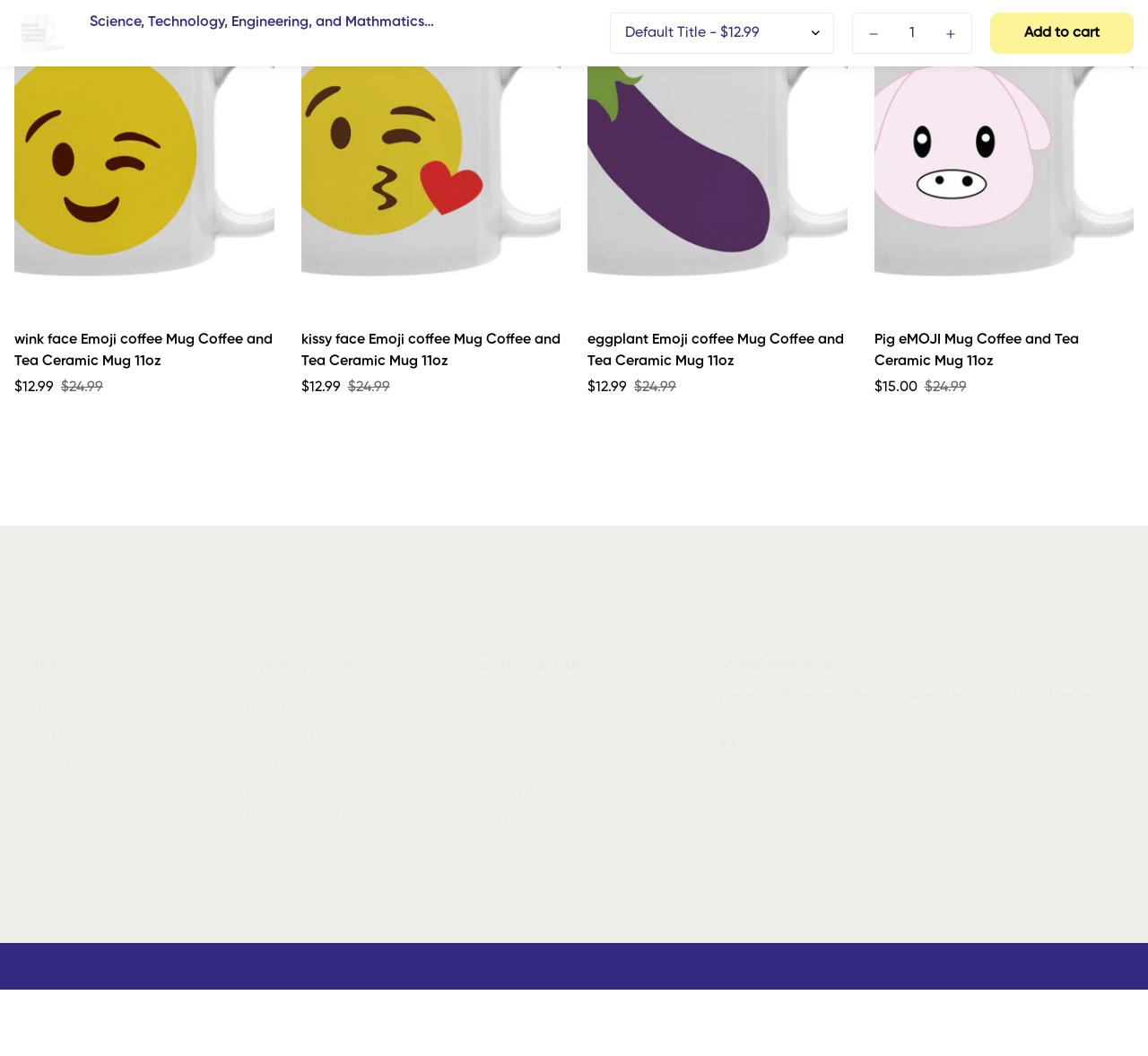How many products are displayed on this webpage?
Using the visual information from the image, give a one-word or short-phrase answer.

4